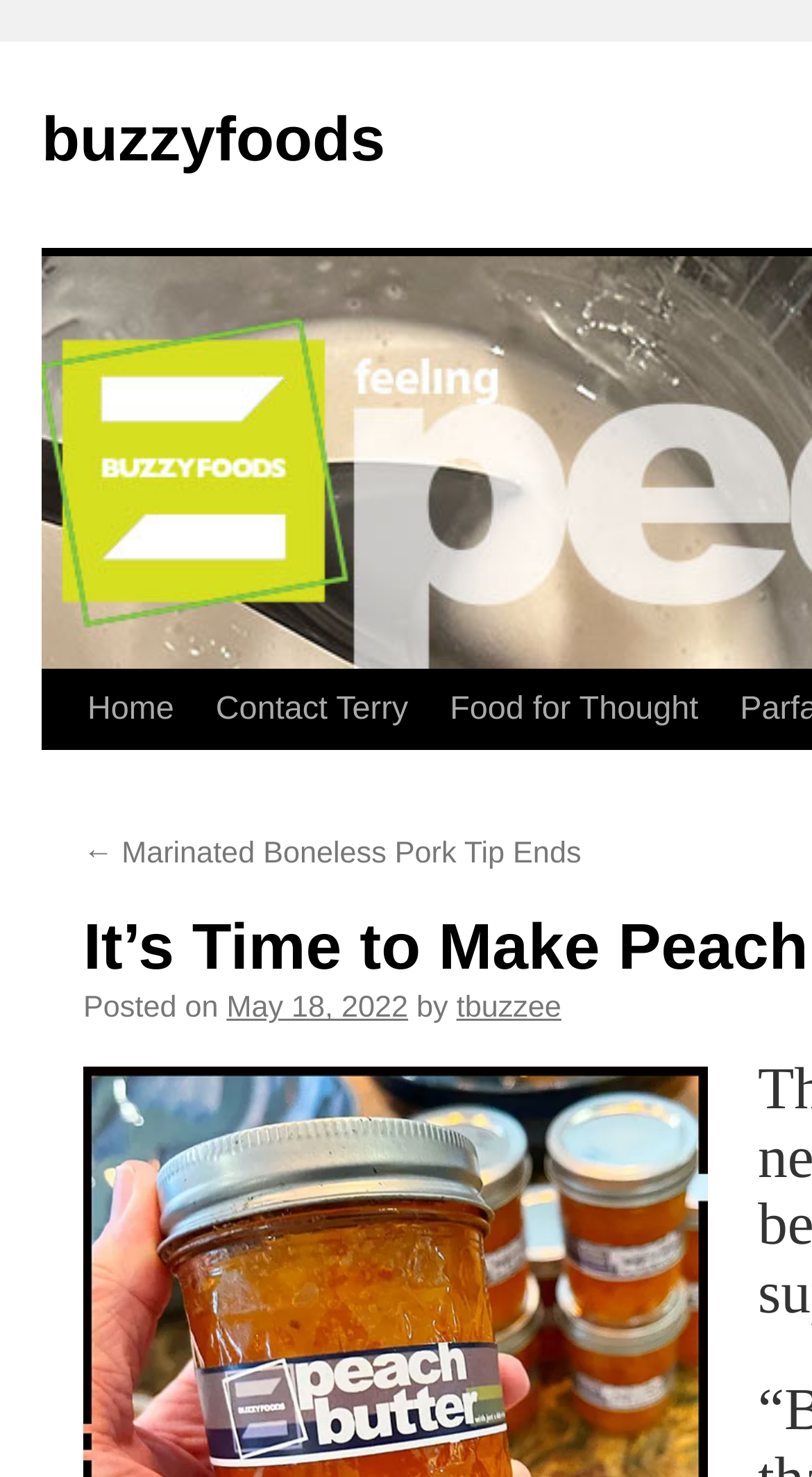What is the name of the website?
Give a detailed and exhaustive answer to the question.

The name of the website can be found at the top of the webpage, where it says 'It’s Time to Make Peach Butter! | buzzyfoods'. The 'buzzyfoods' part is the name of the website.